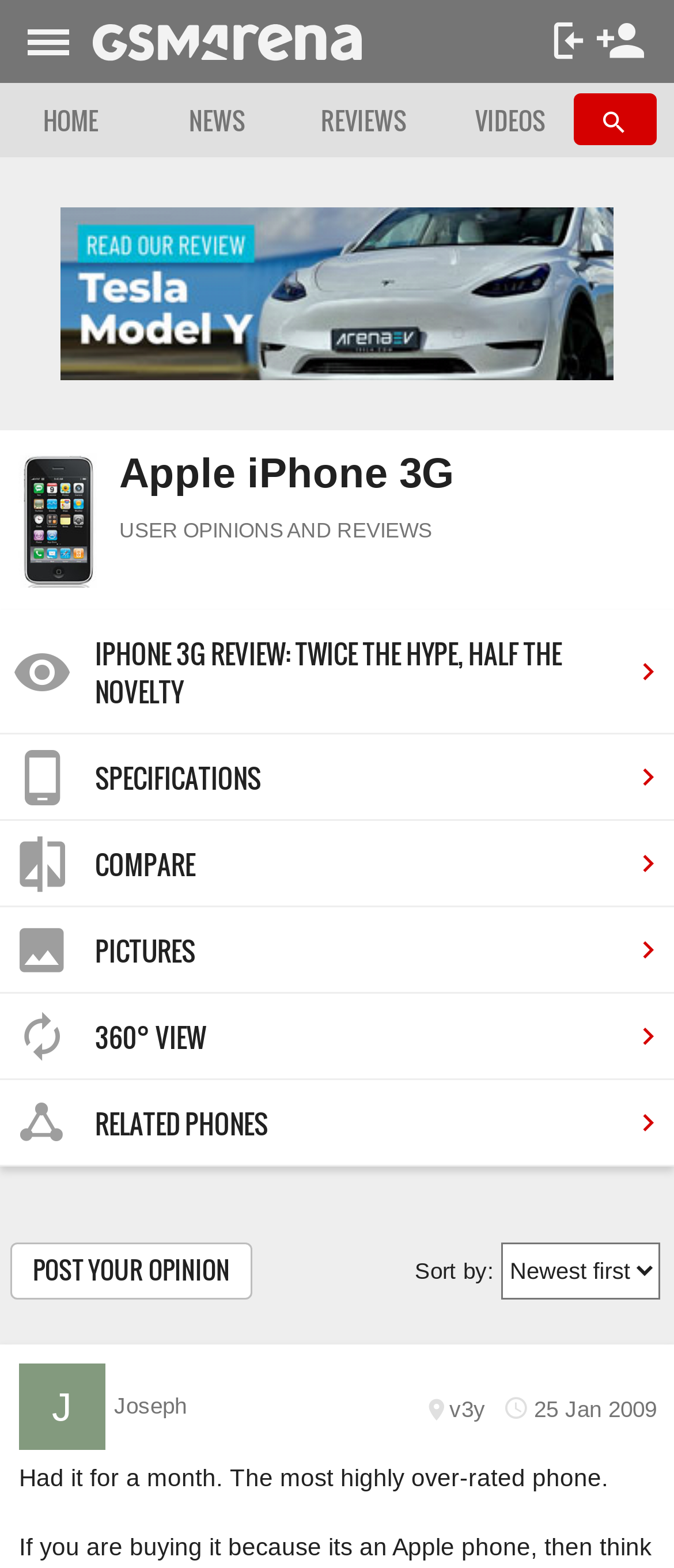How many links are there in the top navigation bar?
Using the image as a reference, give an elaborate response to the question.

The top navigation bar contains links to 'HOME', 'COMPARE', 'TIP US', 'PRIVACY', 'NEWS', 'DAILY DEALS', and 'RUMOR MILL', which totals 7 links.